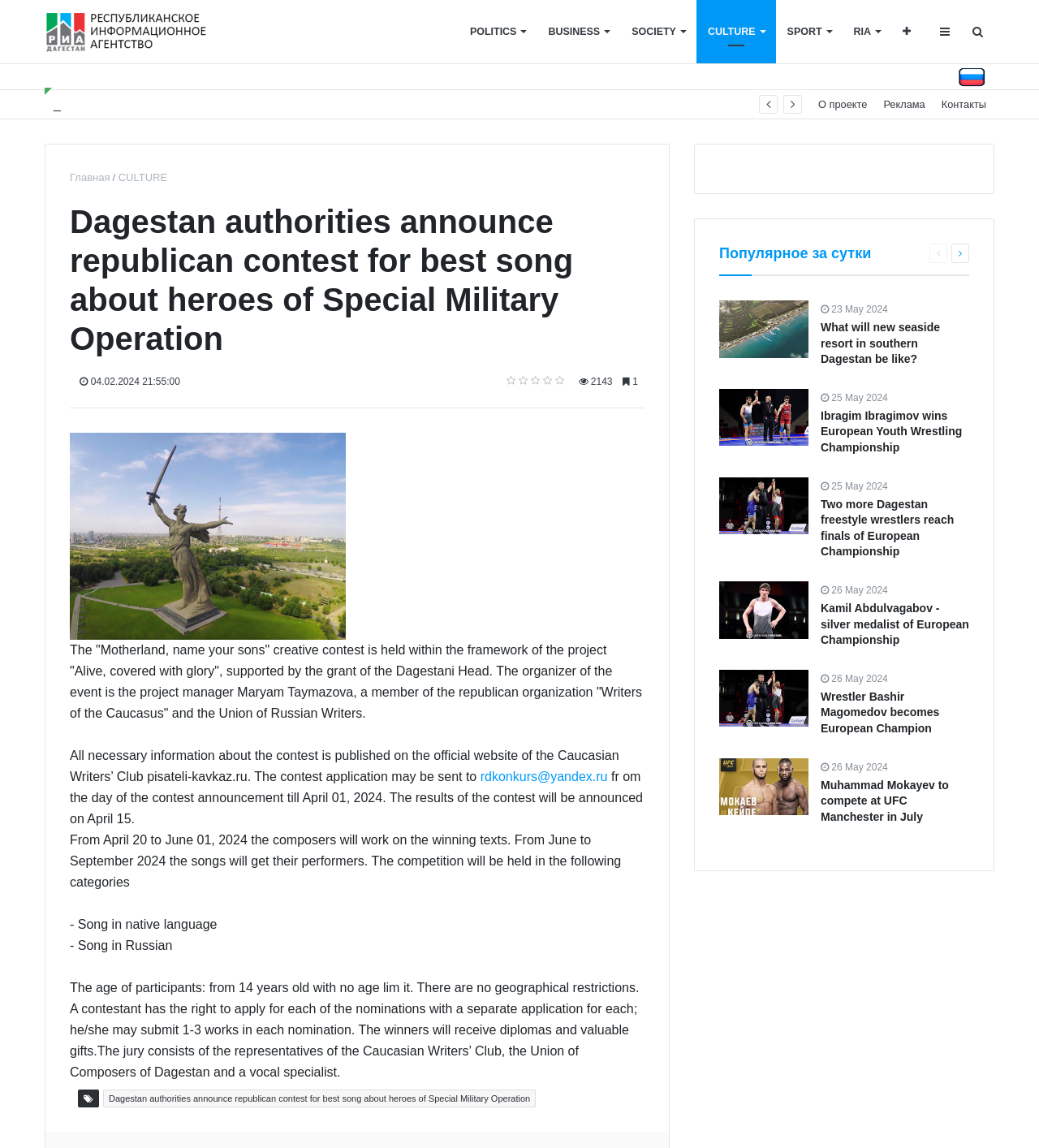Identify the bounding box for the element characterized by the following description: "RIA".

[0.811, 0.0, 0.858, 0.055]